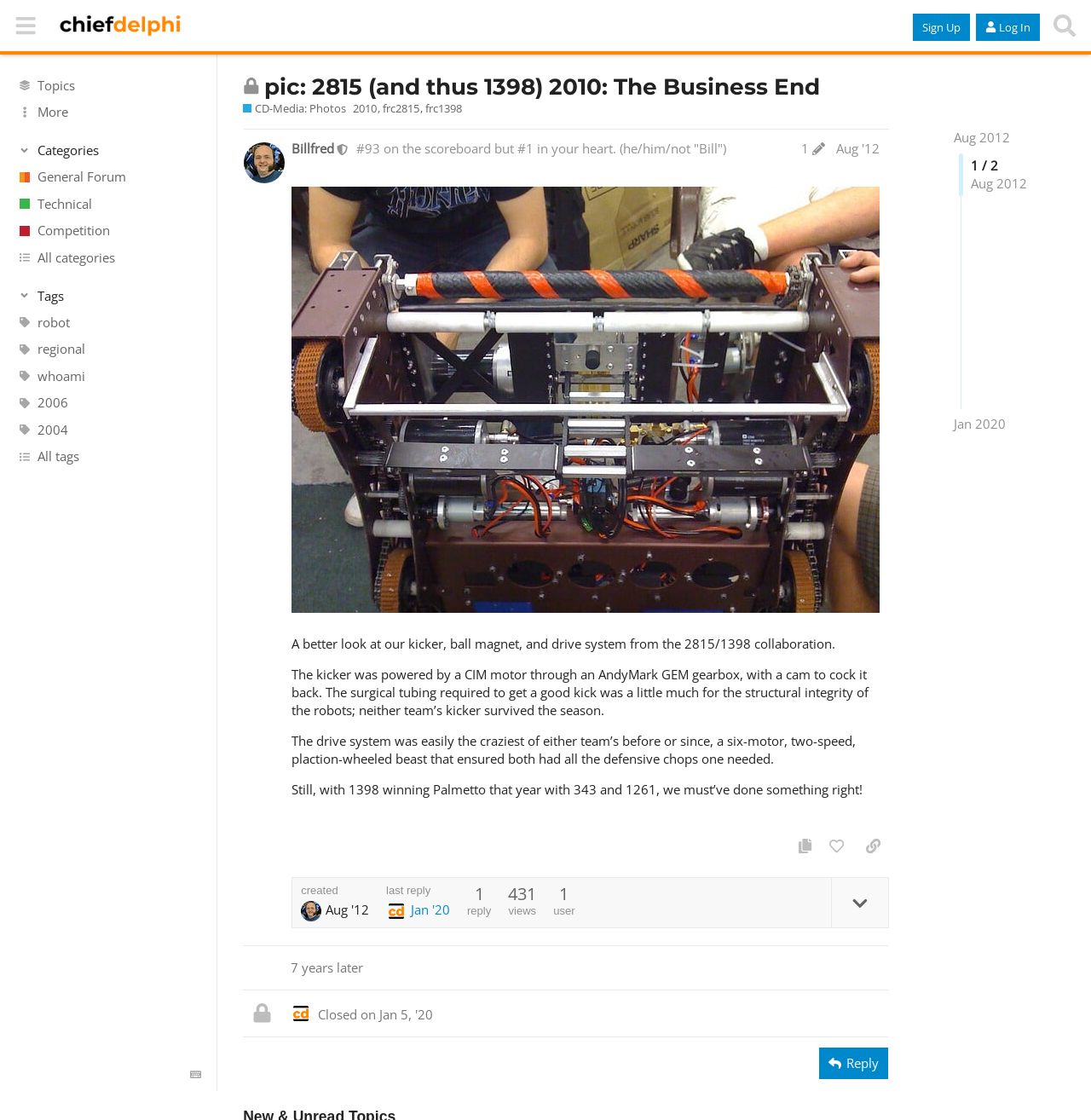Please determine the bounding box coordinates for the element that should be clicked to follow these instructions: "Log in".

[0.894, 0.012, 0.953, 0.036]